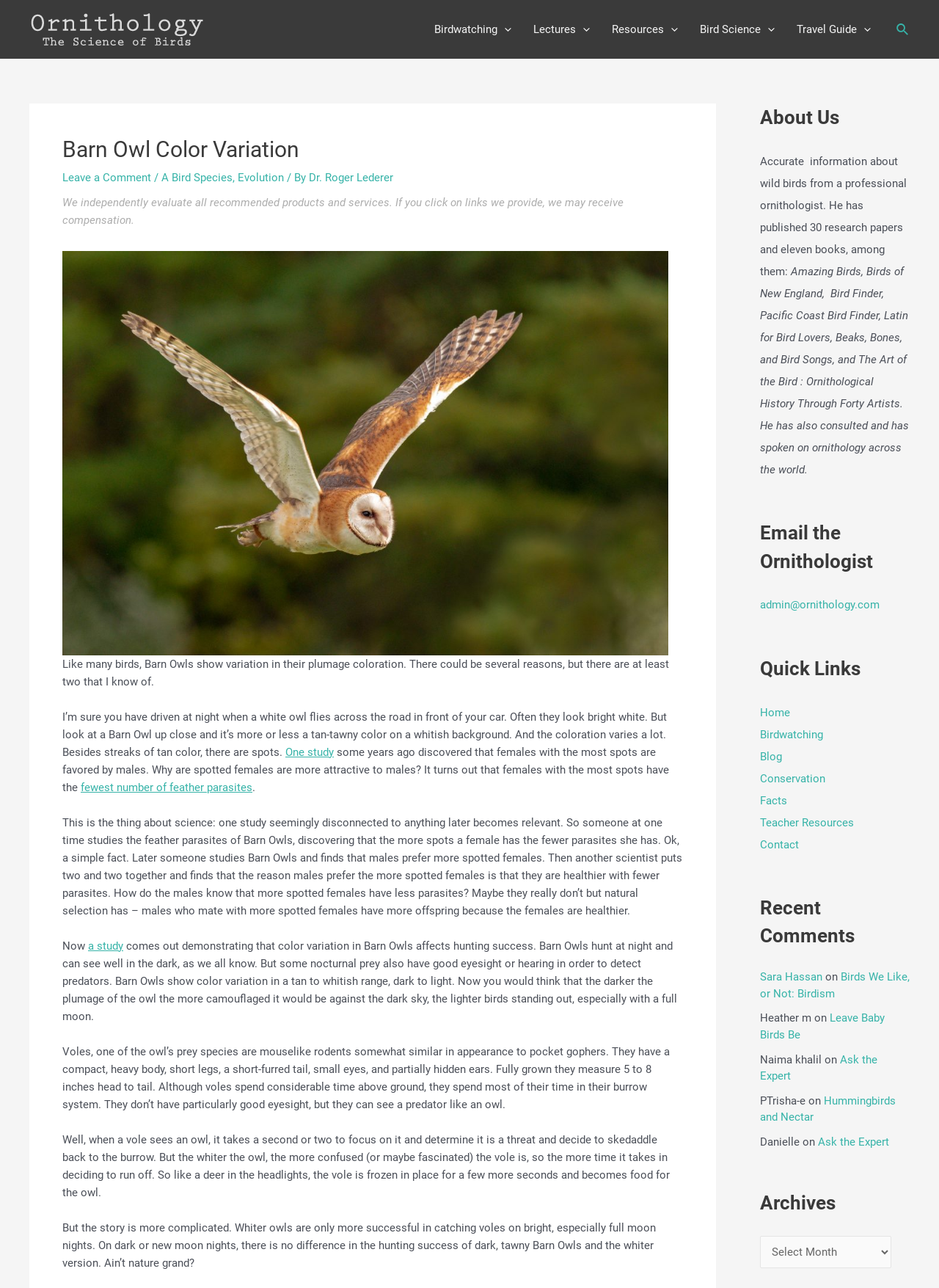Answer the question using only one word or a concise phrase: What is the effect of a full moon on the hunting success of whiter owls?

more successful